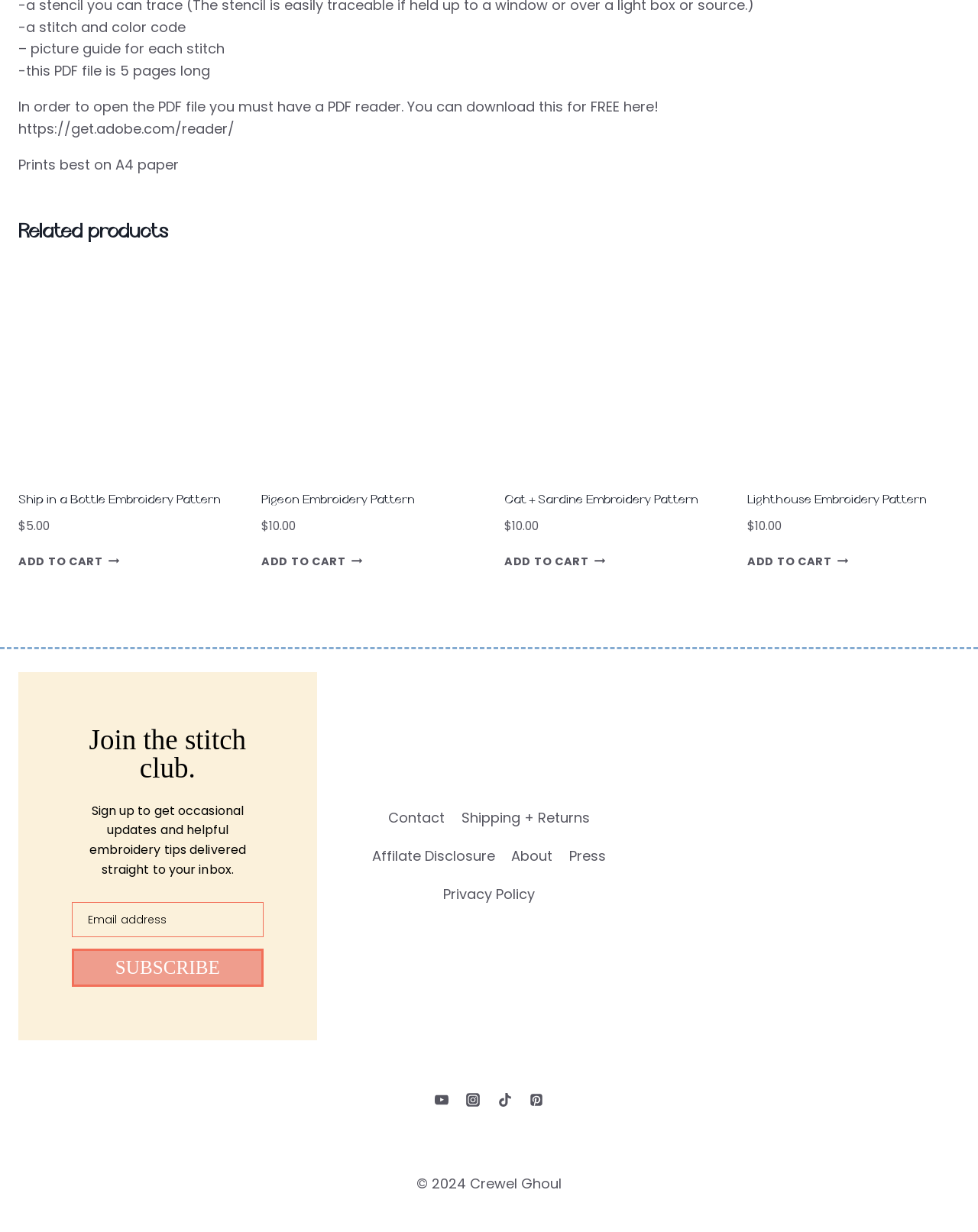Could you specify the bounding box coordinates for the clickable section to complete the following instruction: "Click the link to convert files to PDF"?

None